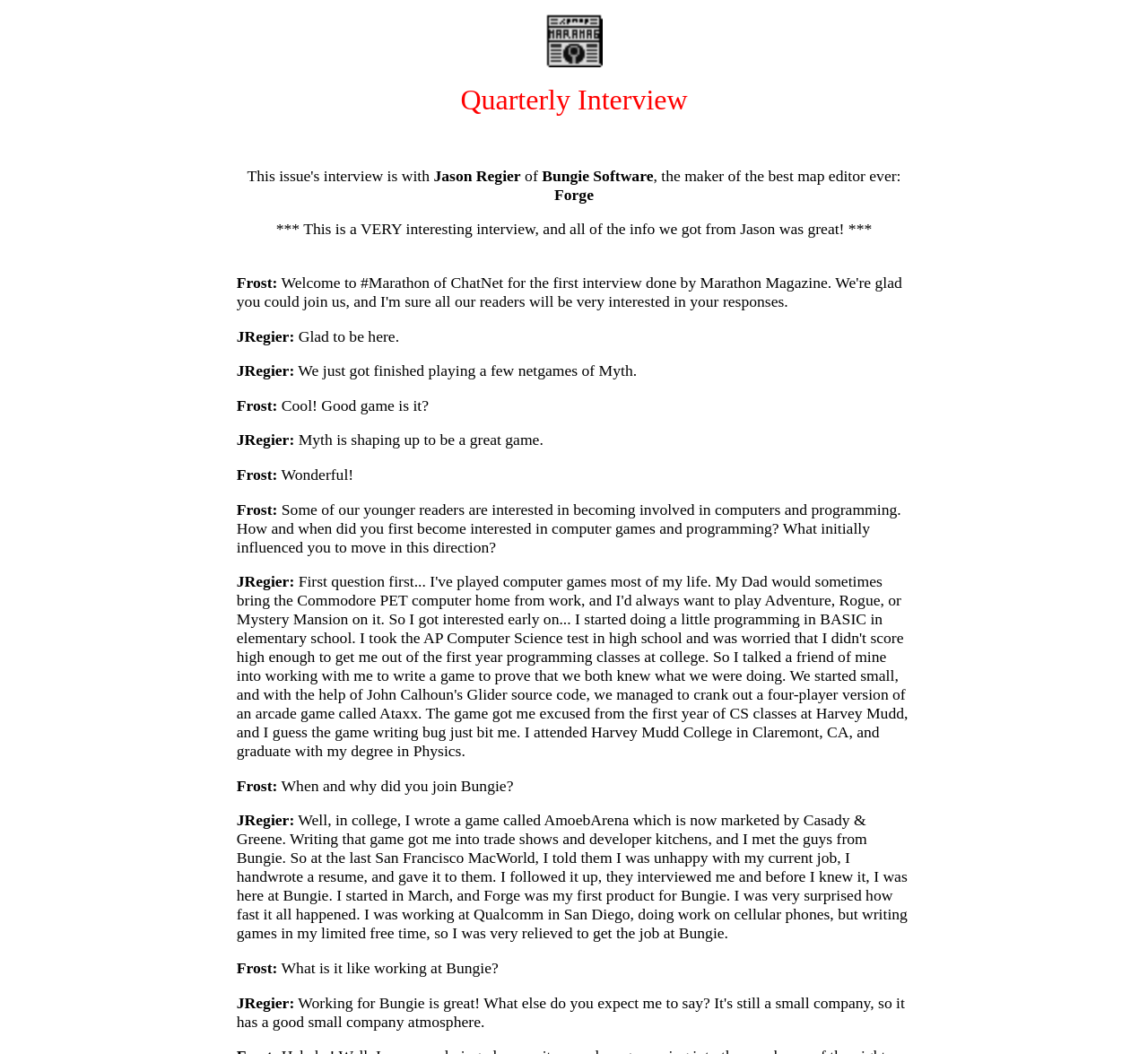Provide a thorough description of this webpage.

This webpage appears to be an interview article from Marathon Magazine, featuring Jason Regier, dated March-April 1997. At the top of the page, there is a small image, taking up about 5% of the screen width and 6% of the screen height.

The main content of the page is a conversation between Frost and JRegier, presented in a question-and-answer format. The conversation is divided into sections, with each section consisting of a question from Frost and a response from JRegier. The text is arranged in a linear fashion, with each section following the previous one from top to bottom.

Frost's questions and JRegier's responses are clearly distinguished, with Frost's name appearing in a consistent location, slightly above and to the left of JRegier's responses. JRegier's responses vary in length, with some being short phrases and others being longer paragraphs.

The conversation covers topics such as JRegier's experience playing Myth, his thoughts on the game's development, and his background in computer programming and game development. The tone of the conversation is informal and conversational, with a focus on JRegier's personal experiences and opinions.

Overall, the webpage has a simple and straightforward layout, with a focus on presenting the conversation between Frost and JRegier in a clear and easy-to-follow manner.